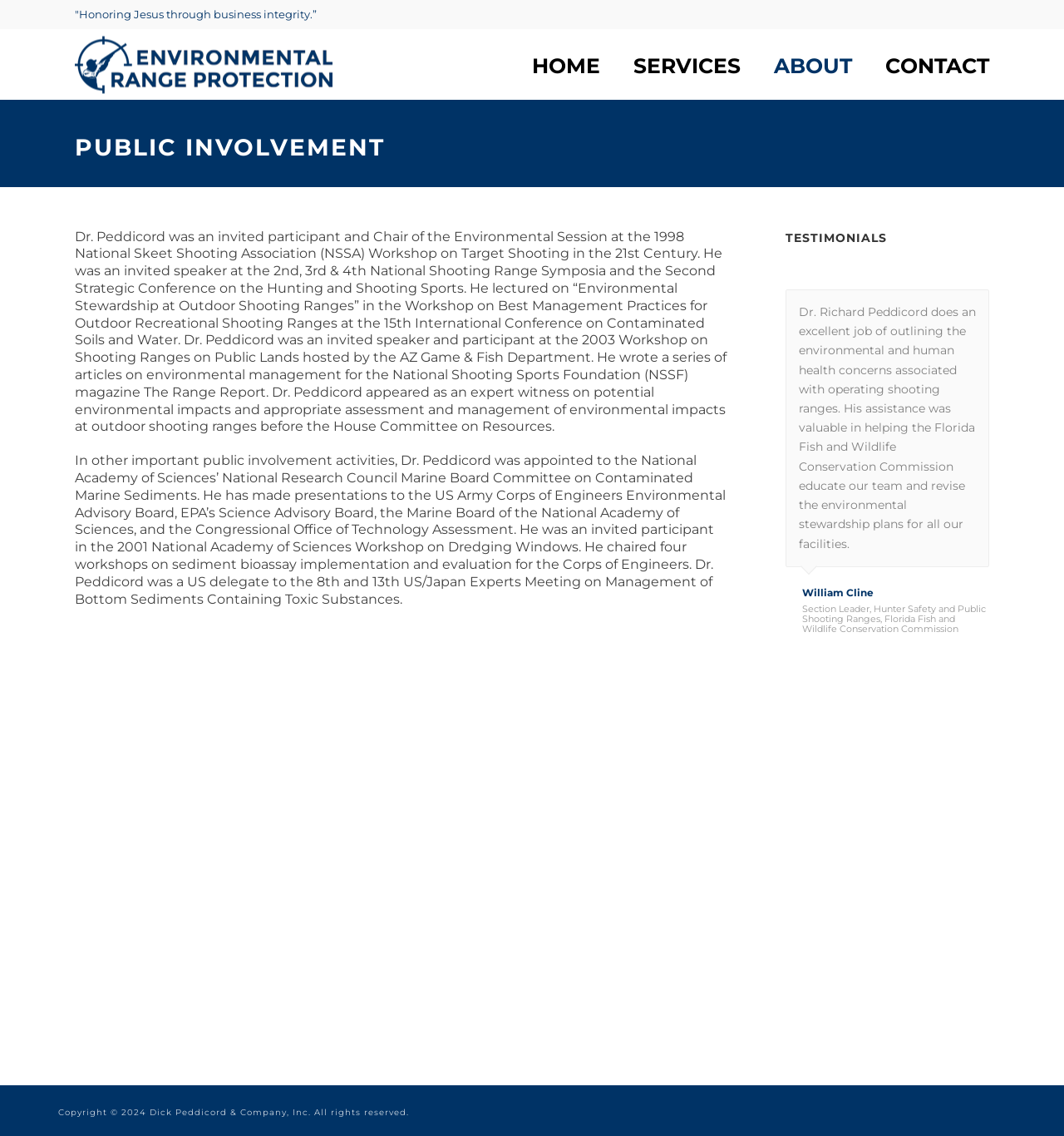Please determine the bounding box coordinates of the clickable area required to carry out the following instruction: "Find us on Facebook". The coordinates must be four float numbers between 0 and 1, represented as [left, top, right, bottom].

None